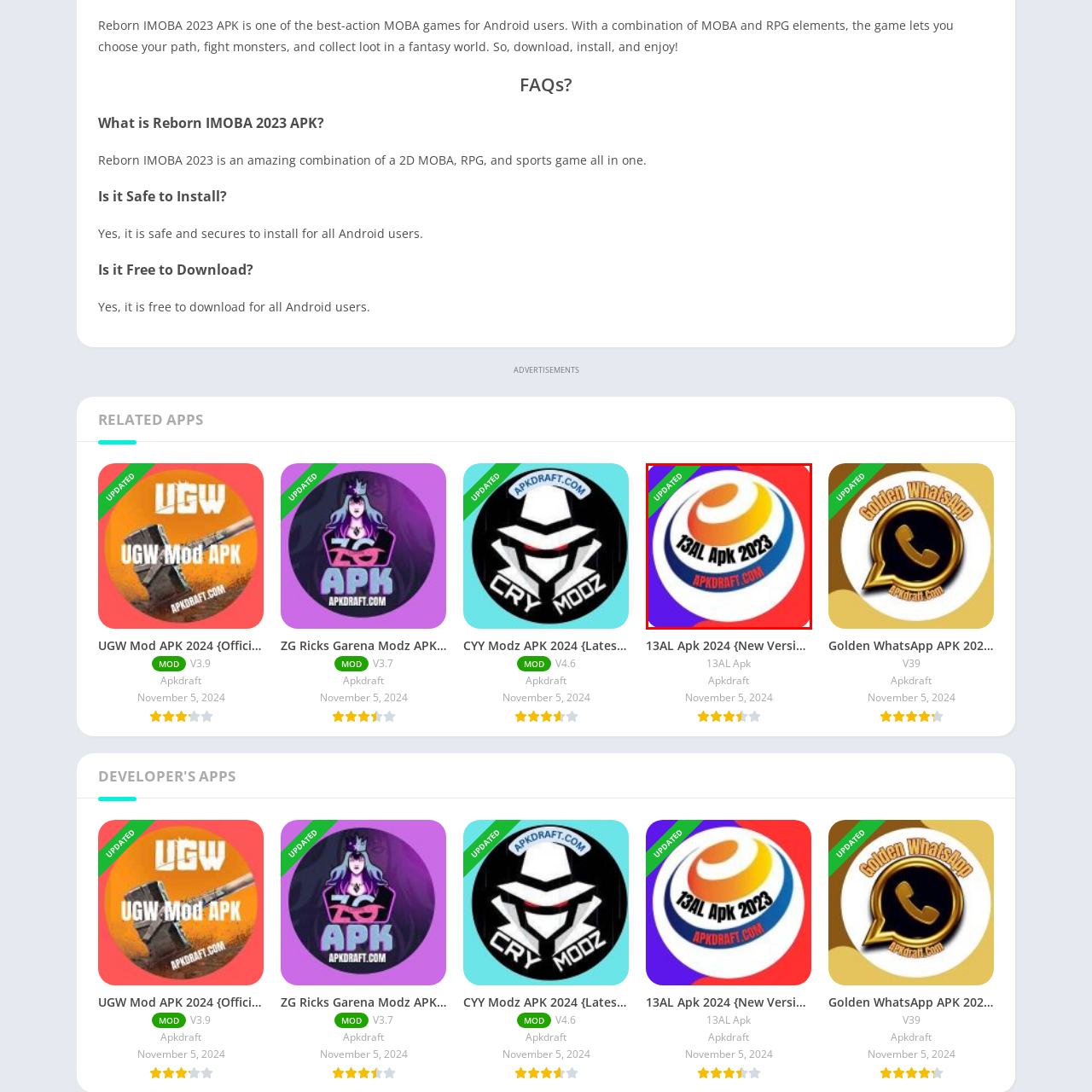Inspect the area enclosed by the red box and reply to the question using only one word or a short phrase: 
What is the purpose of the 'UPDATED' banner?

To draw attention